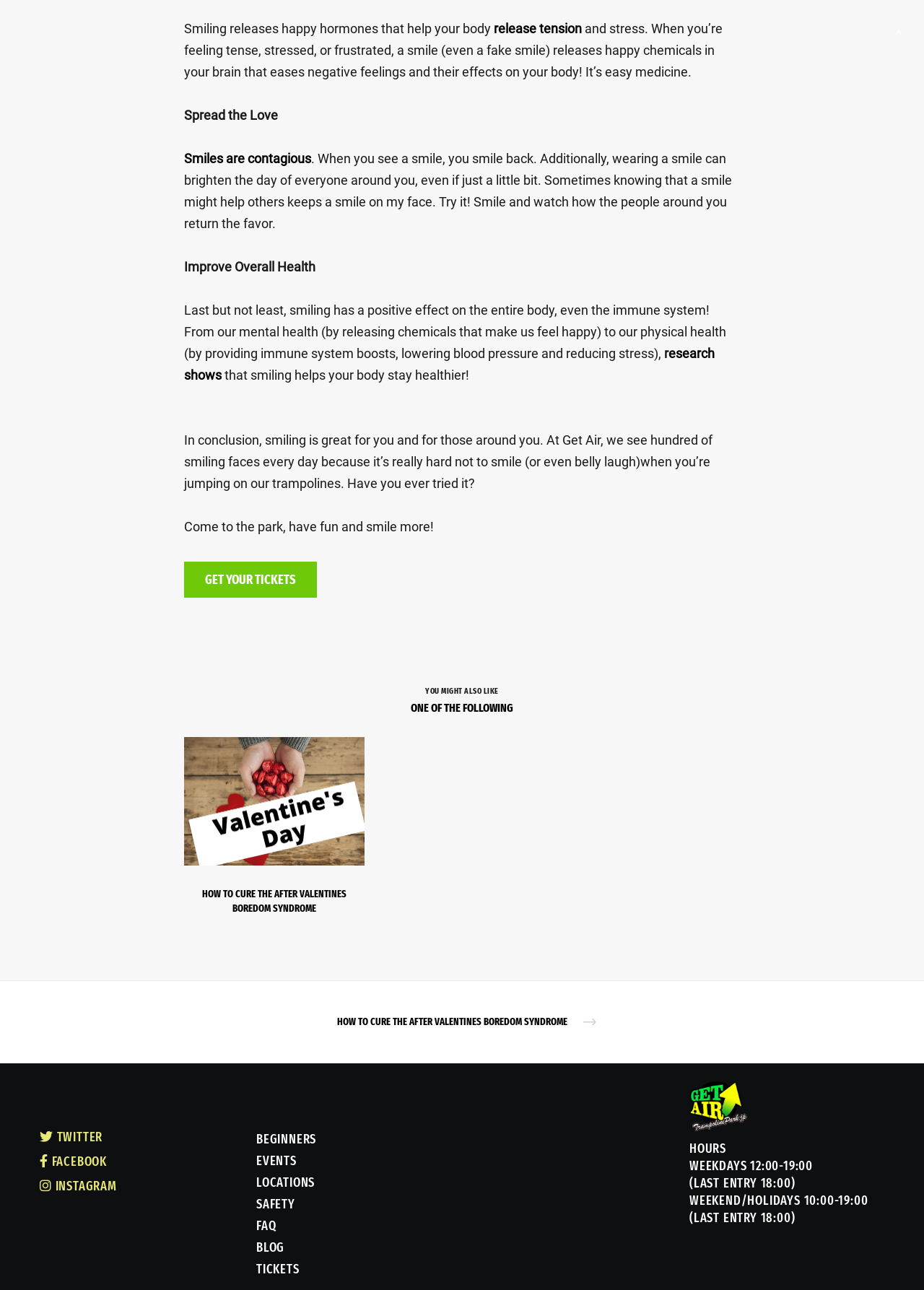Find the bounding box coordinates for the HTML element specified by: "release tension".

[0.534, 0.016, 0.63, 0.028]